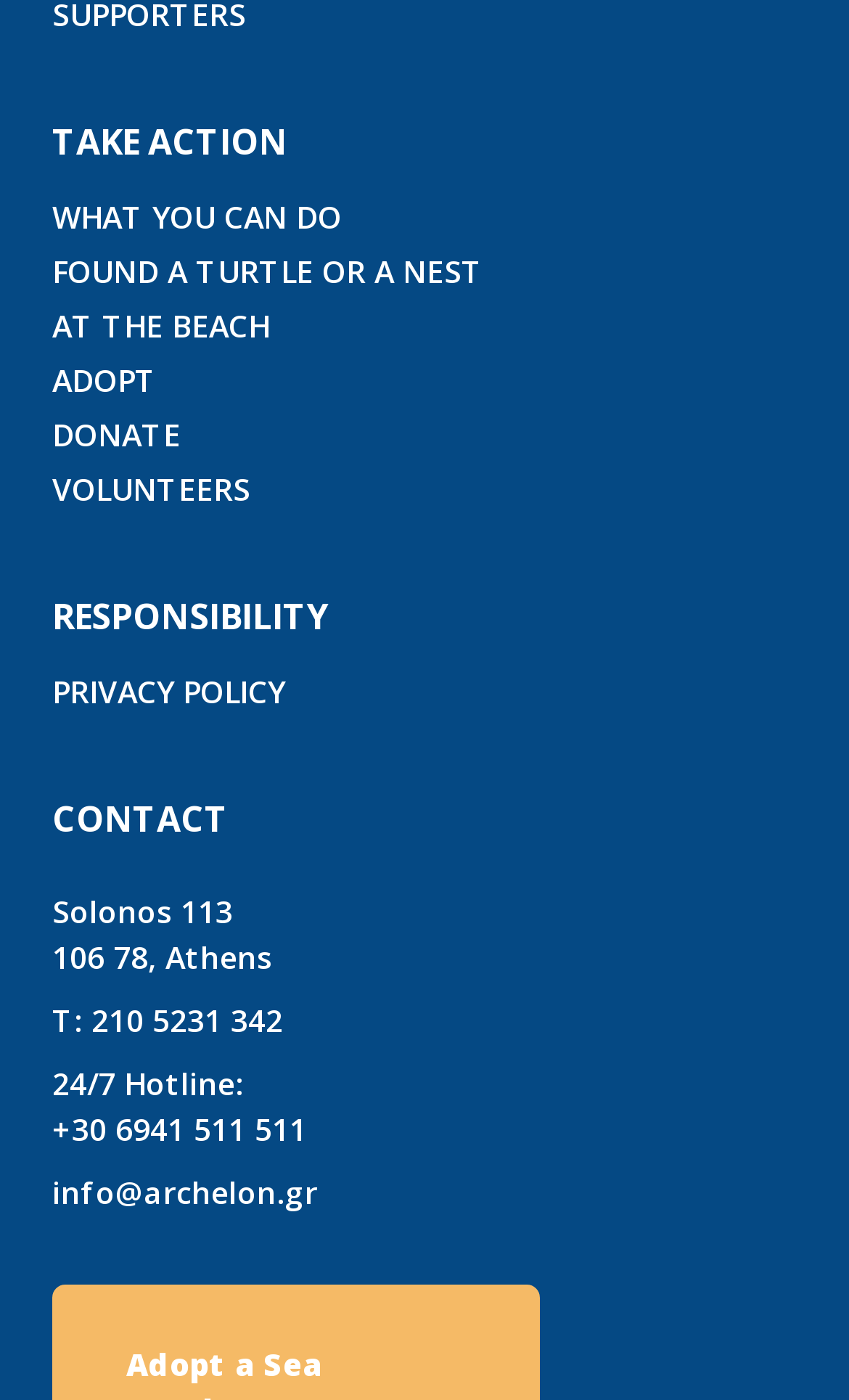Determine the bounding box coordinates of the section I need to click to execute the following instruction: "Learn about 'RESPONSIBILITY'". Provide the coordinates as four float numbers between 0 and 1, i.e., [left, top, right, bottom].

[0.062, 0.422, 0.387, 0.459]